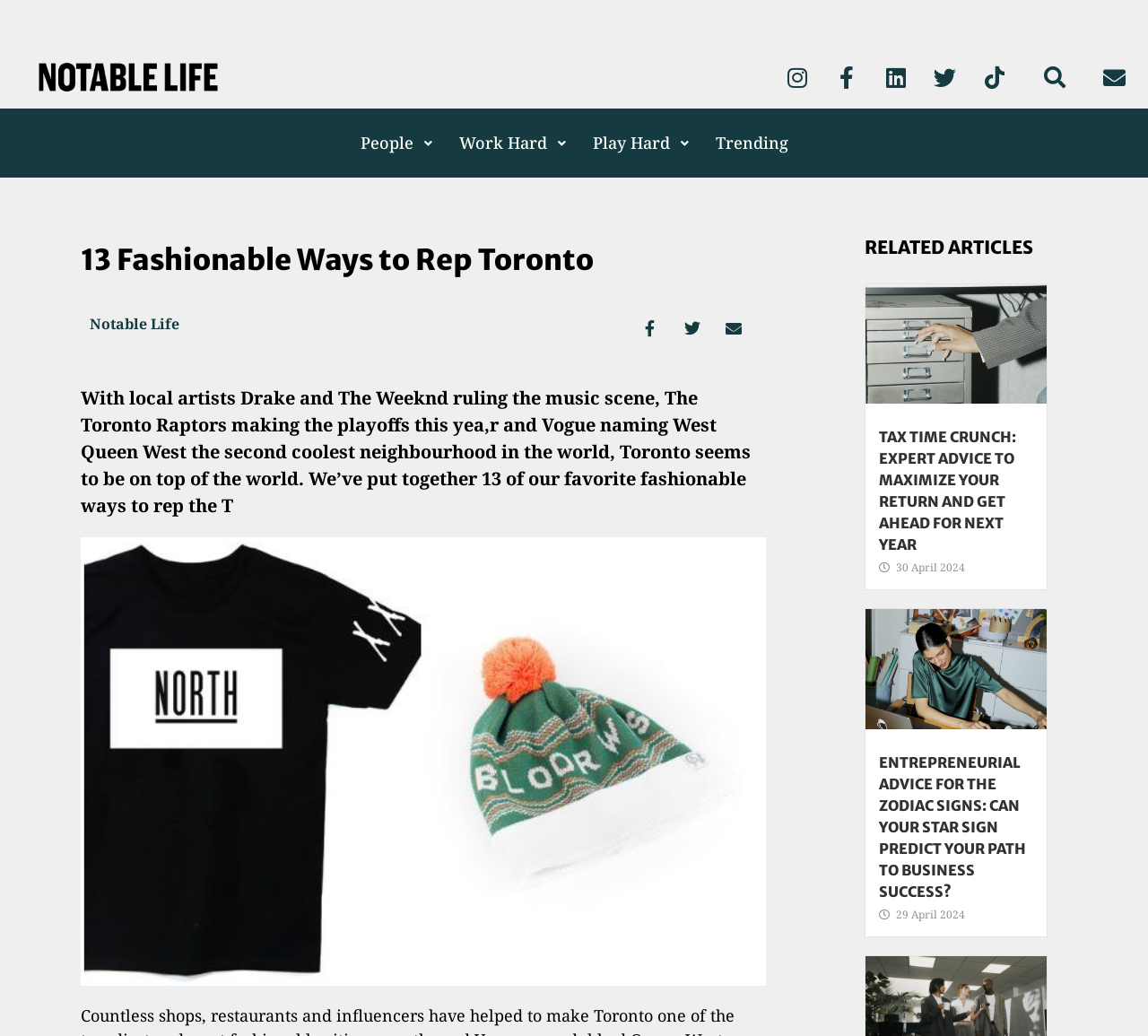Offer a meticulous description of the webpage's structure and content.

This webpage appears to be the homepage of Notable Life, a lifestyle and culture website. At the top left, there is a Notable Life logo, which is an image. To the right of the logo, there are social media links, including Instagram, Facebook, LinkedIn, Twitter, and TikTok, each represented by an icon. 

Next to the social media links, there is a search bar where users can input keywords to search the website. On the top right, there is an envelope icon, which likely represents a newsletter or email subscription link.

Below the top navigation bar, there are five main links: People, Work Hard, Play Hard, and Trending, which are likely categories or sections of the website. 

The main content of the page is an article titled "13 Fashionable Ways to Rep Toronto", which is a heading. The article has a brief introduction that mentions local artists, the Toronto Raptors, and Vogue's recognition of West Queen West as a cool neighborhood. 

Below the article introduction, there is a section titled "RELATED ARTICLES", which contains two article previews. Each preview has a heading, a link to the full article, and a timestamp indicating when the article was published. The articles appear to be about tax advice and entrepreneurial advice based on zodiac signs.